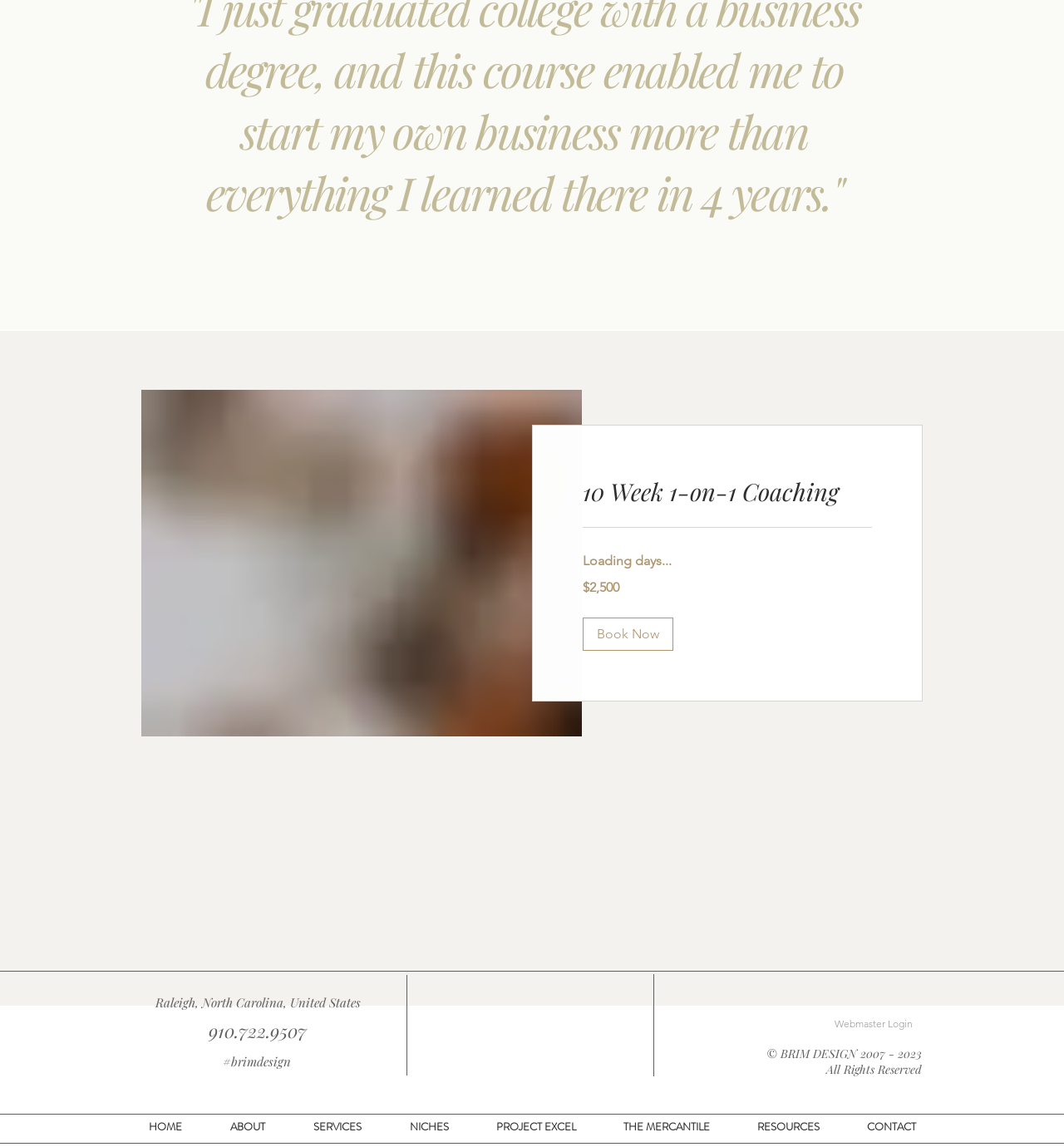Given the description 10 Week 1-on-1 Coaching, predict the bounding box coordinates of the UI element. Ensure the coordinates are in the format (top-left x, top-left y, bottom-right x, bottom-right y) and all values are between 0 and 1.

[0.548, 0.414, 0.82, 0.442]